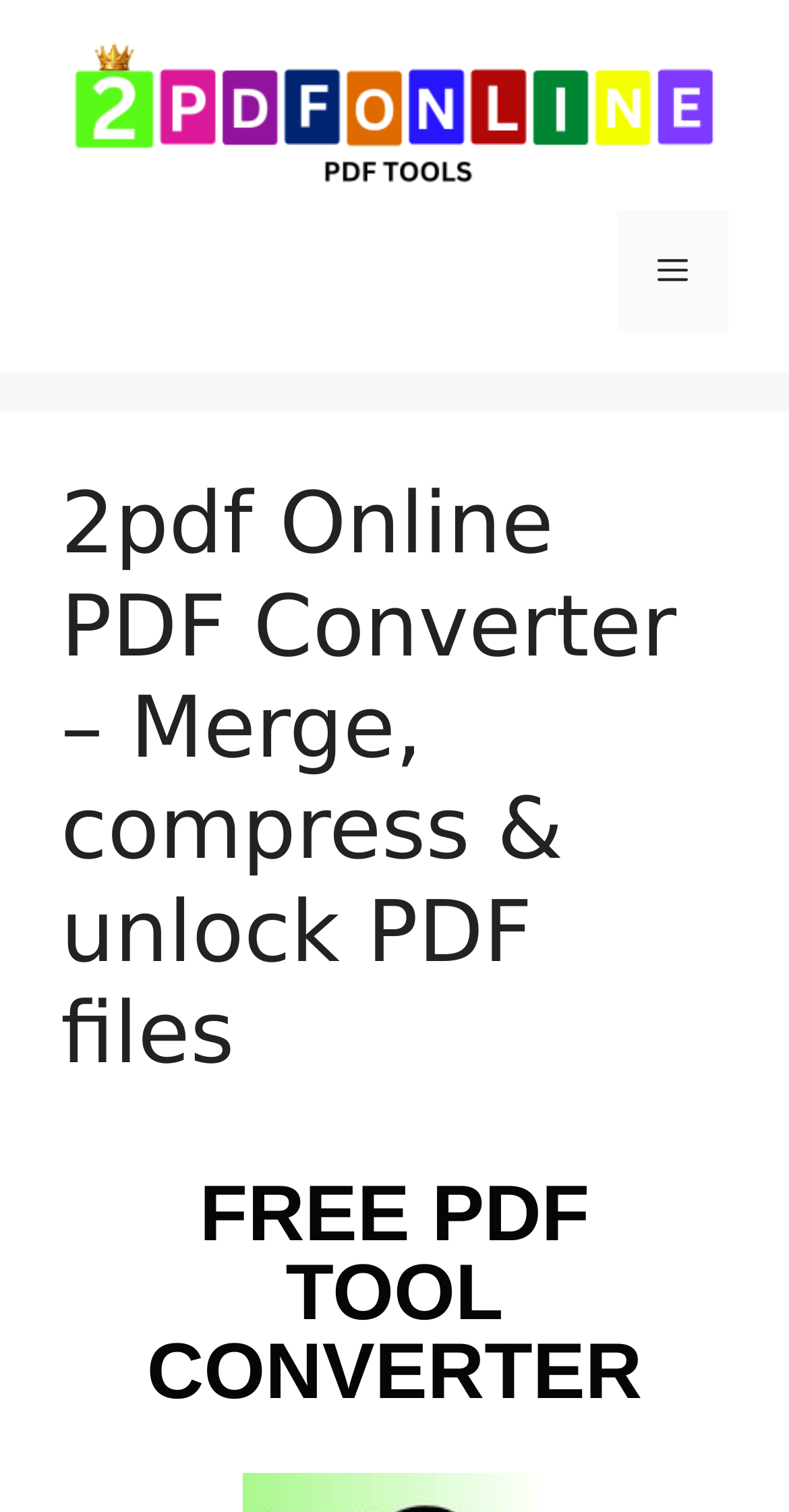Look at the image and write a detailed answer to the question: 
What is the tagline of the website?

I found the heading element with the text 'FREE PDF TOOL CONVERTER' which appears to be a tagline or a slogan of the website.